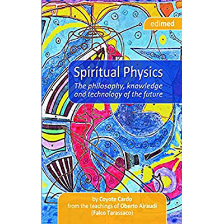Can you give a comprehensive explanation to the question given the content of the image?
What is the source of the teachings in the book?

The note at the bottom of the book cover mentions that the teachings are derived from Oberto Airaudi, also known as Falco Tamanhos, indicating that the book's content is based on the teachings of this person.